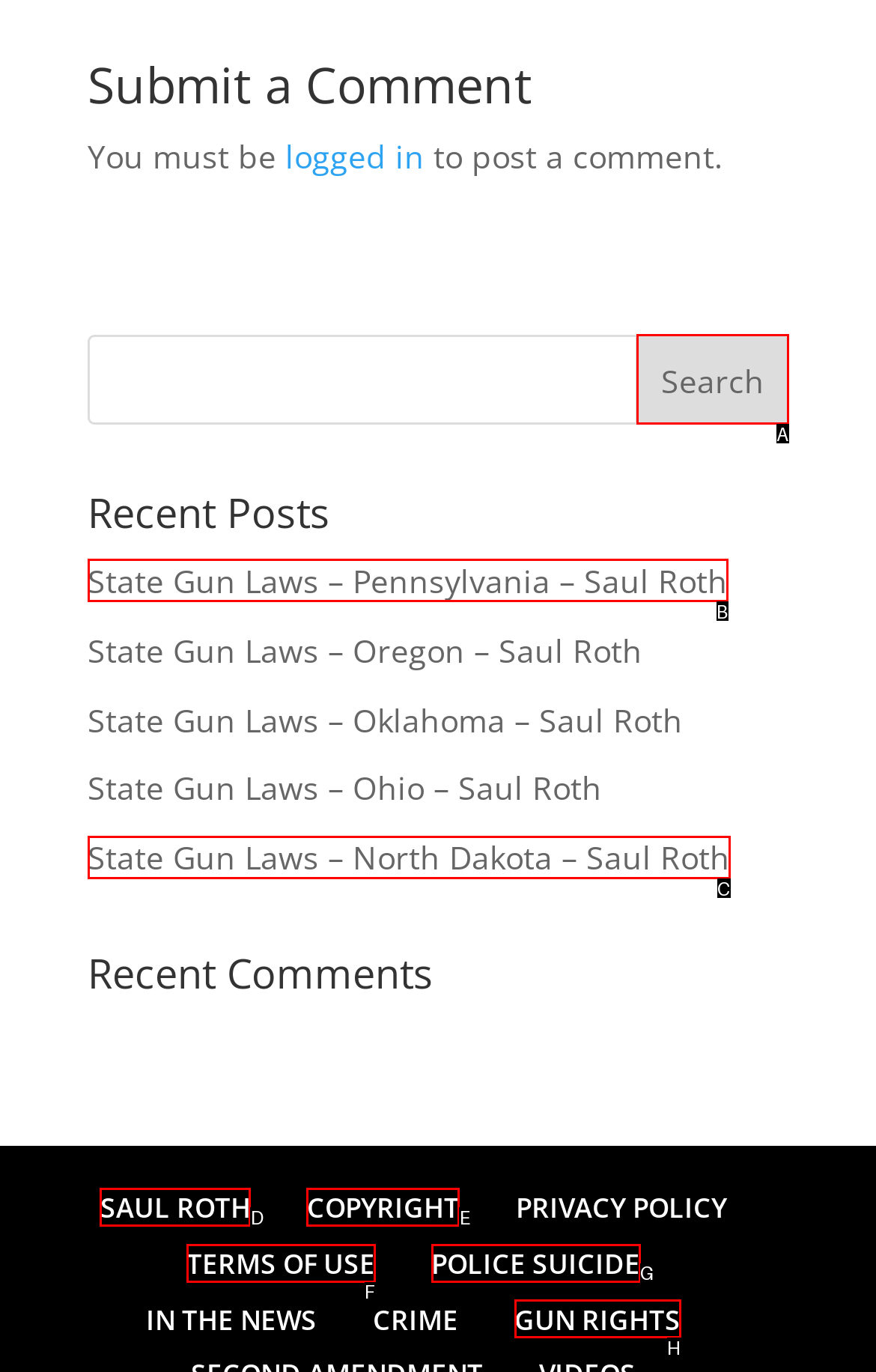What letter corresponds to the UI element described here: TERMS OF USE
Reply with the letter from the options provided.

F